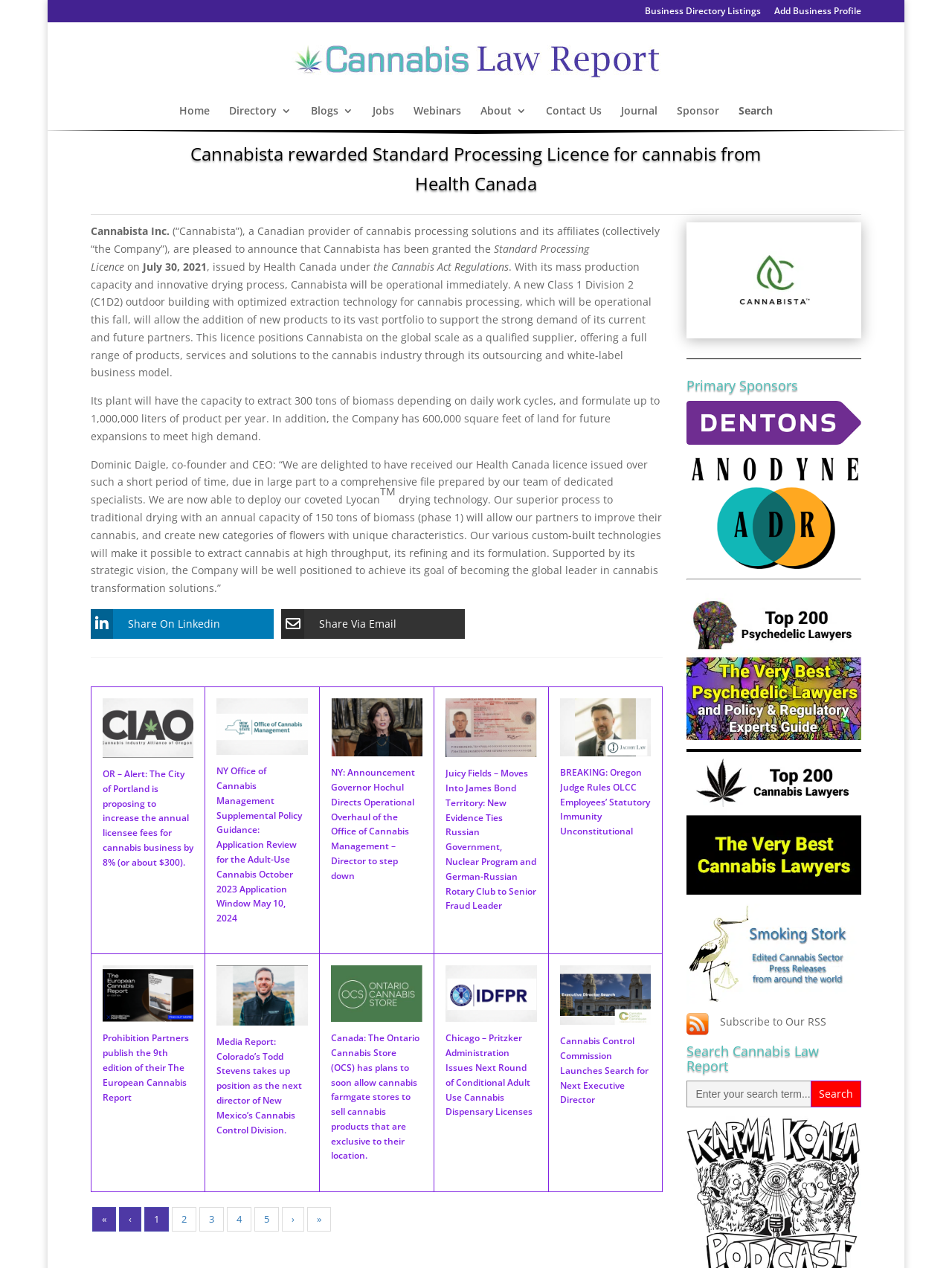Identify the first-level heading on the webpage and generate its text content.

Cannabista rewarded Standard Processing Licence for cannabis from Health Canada